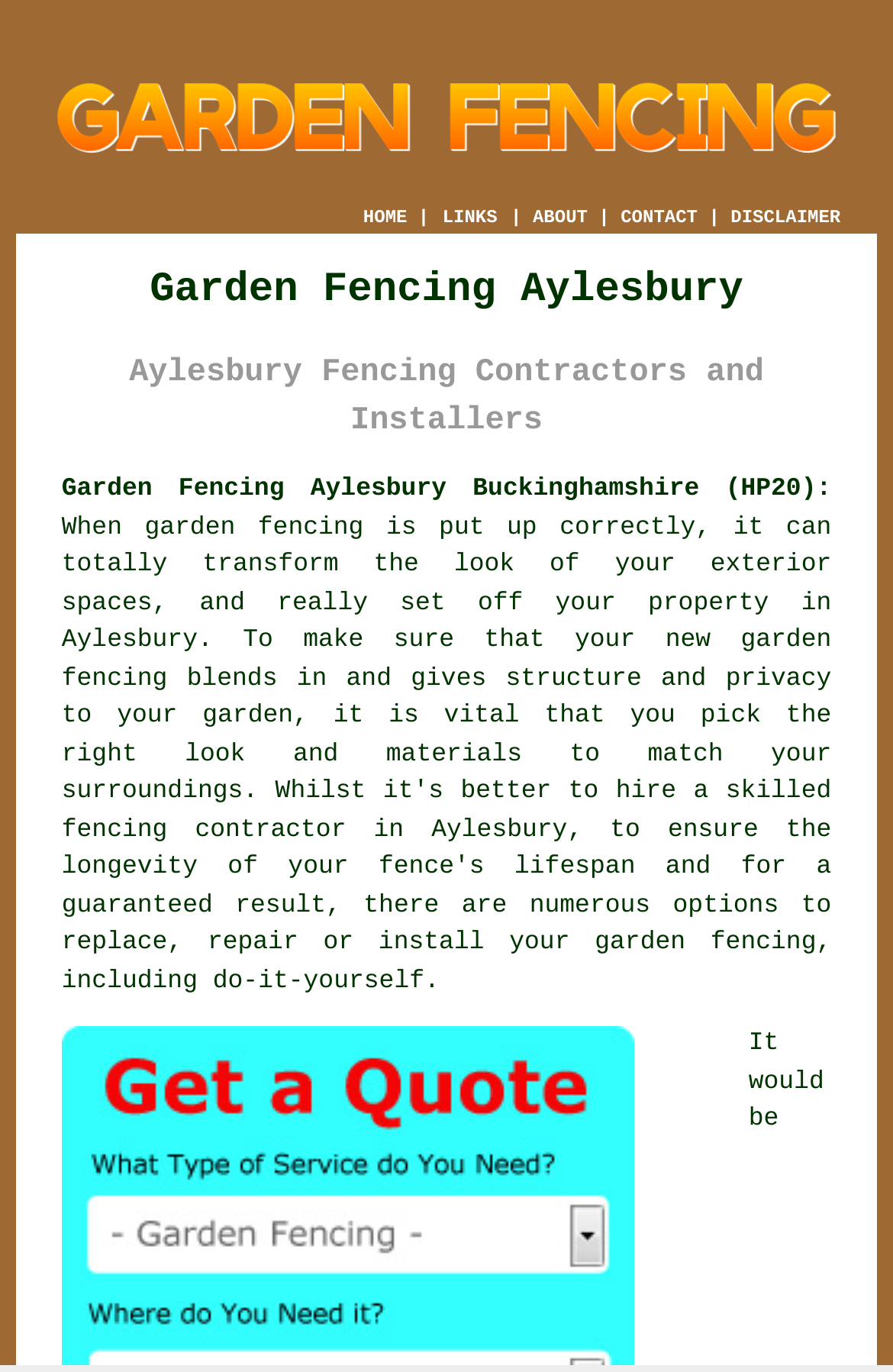Answer the question in one word or a short phrase:
How can I contact the service provider?

Through the CONTACT link